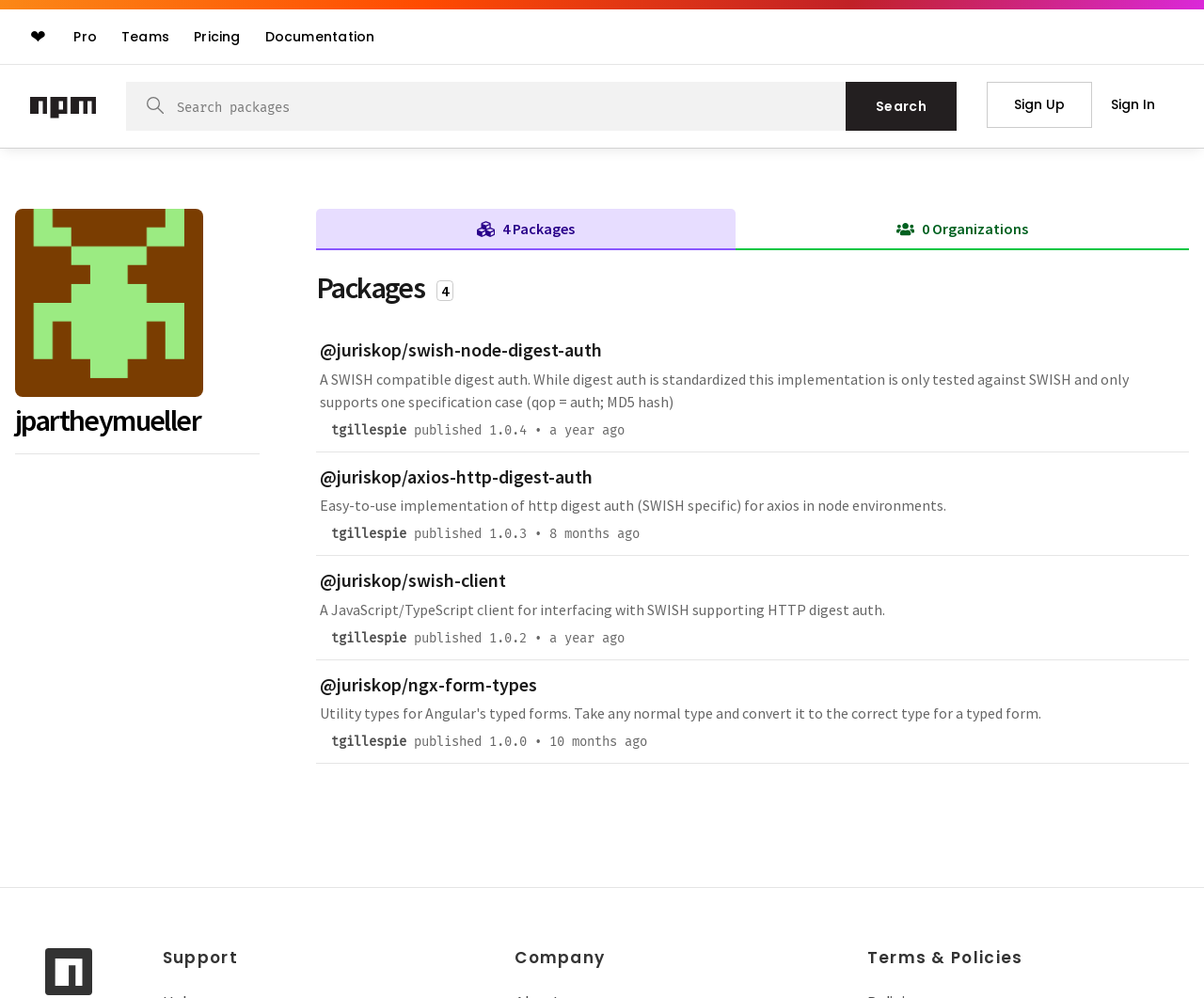Kindly determine the bounding box coordinates for the clickable area to achieve the given instruction: "Sign up for an account".

[0.82, 0.082, 0.907, 0.128]